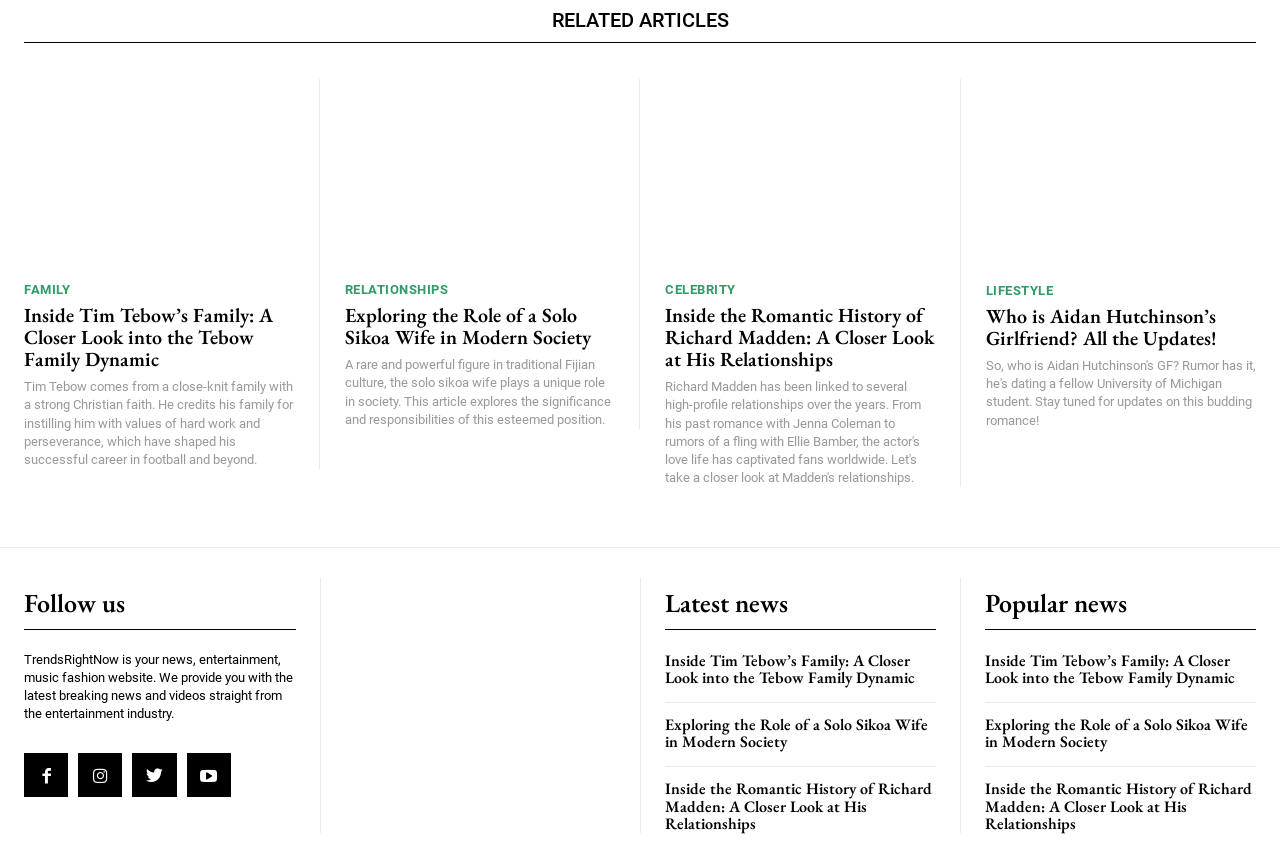Extract the bounding box coordinates of the UI element described: "Thingiverse.com". Provide the coordinates in the format [left, top, right, bottom] with values ranging from 0 to 1.

None